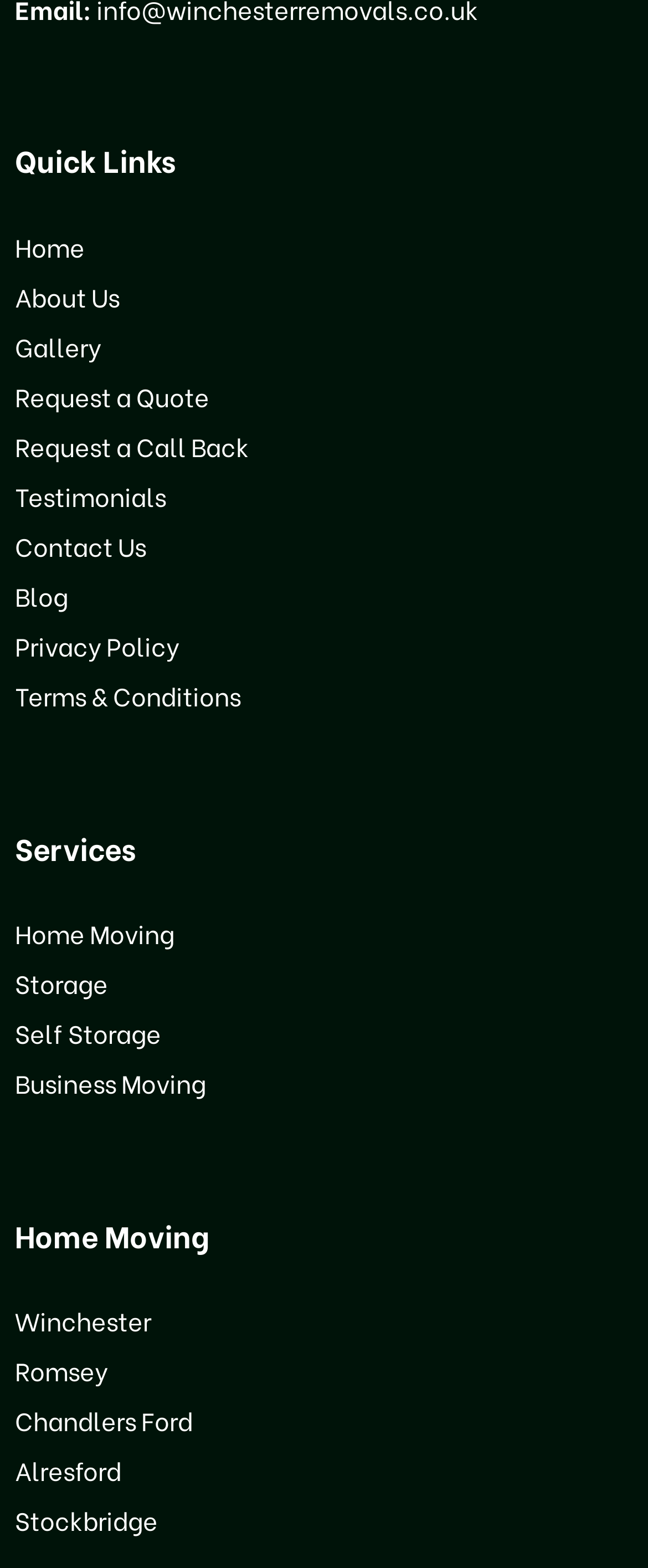Specify the bounding box coordinates for the region that must be clicked to perform the given instruction: "Request a Quote".

[0.023, 0.236, 0.912, 0.268]